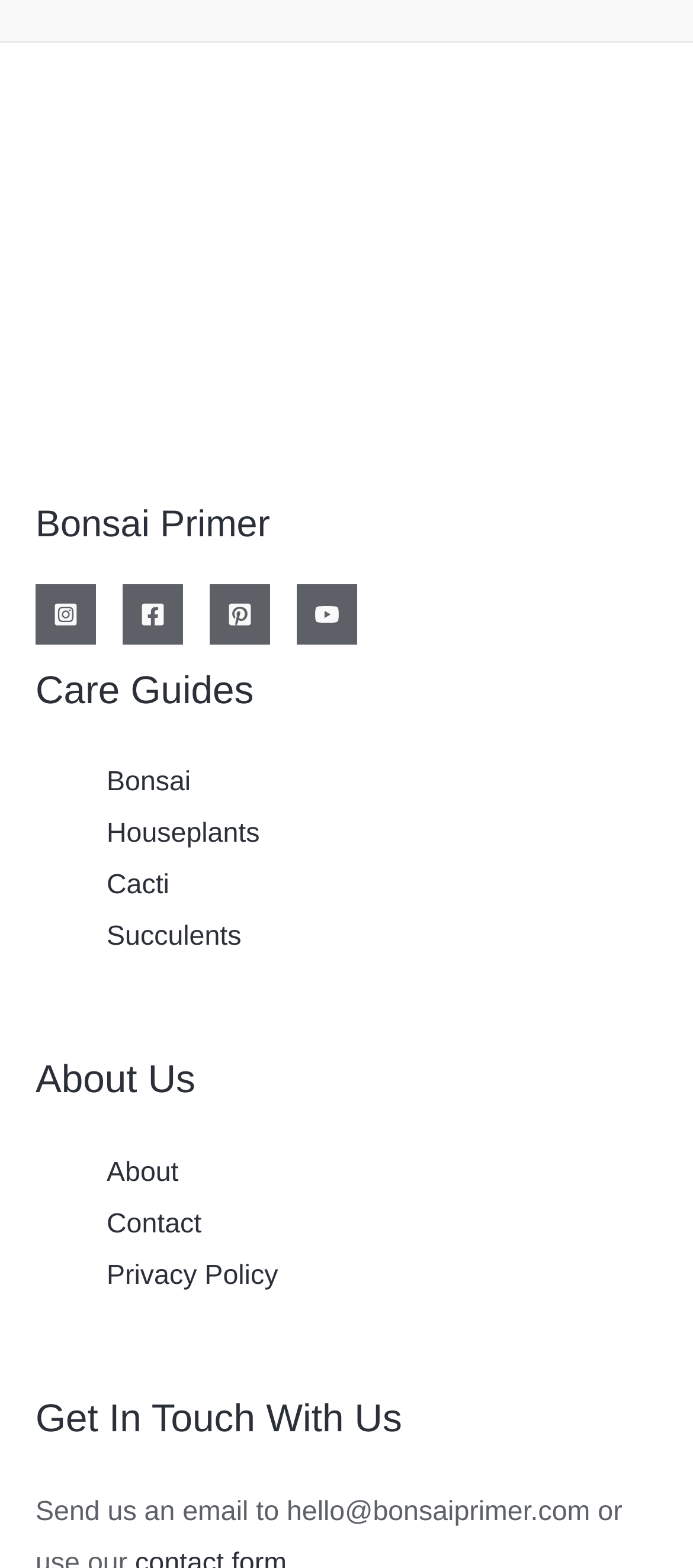Reply to the question with a single word or phrase:
What categories are listed under Care Guides?

Bonsai, Houseplants, Cacti, Succulents